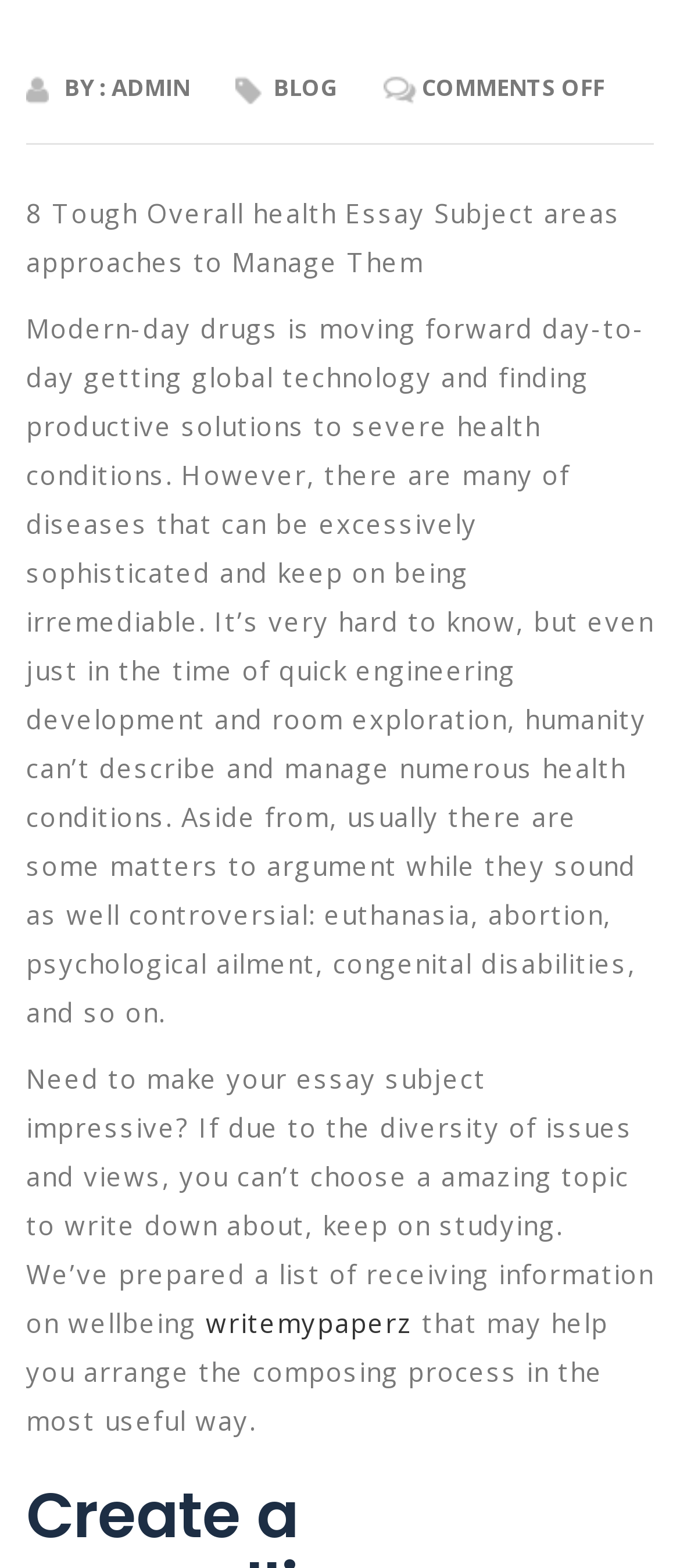How many links are there on the webpage?
Observe the image and answer the question with a one-word or short phrase response.

2